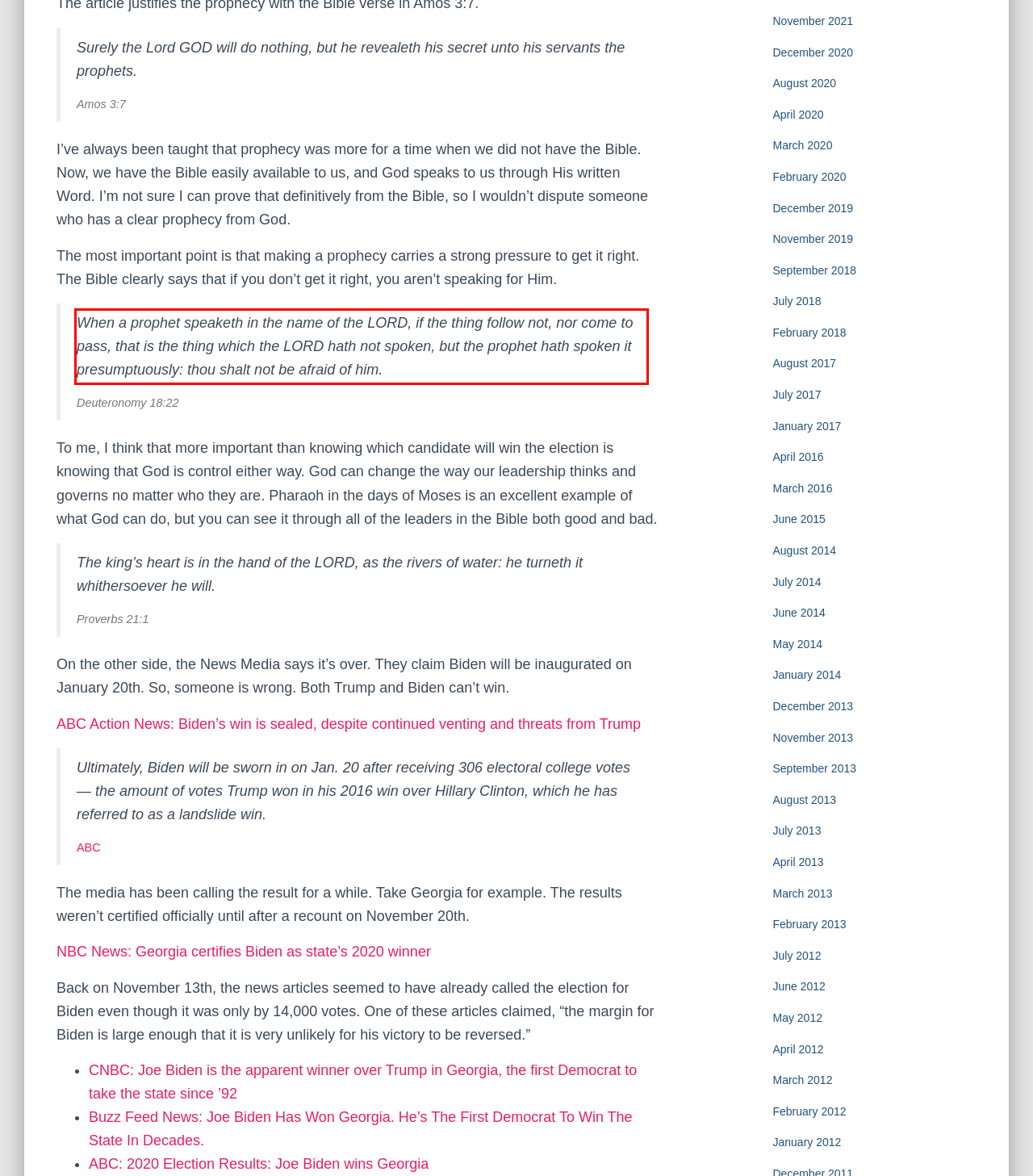Please analyze the provided webpage screenshot and perform OCR to extract the text content from the red rectangle bounding box.

When a prophet speaketh in the name of the LORD, if the thing follow not, nor come to pass, that is the thing which the LORD hath not spoken, but the prophet hath spoken it presumptuously: thou shalt not be afraid of him.